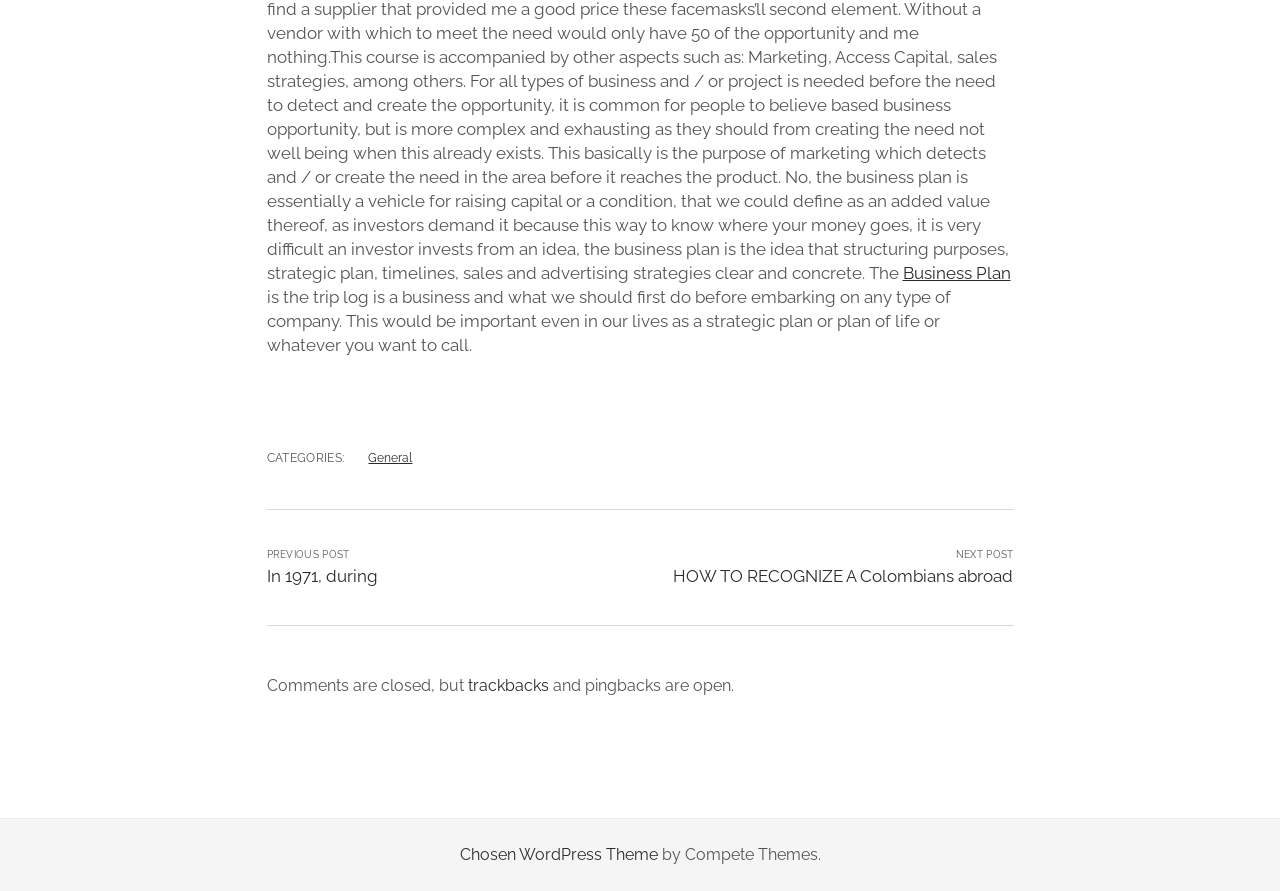Using the provided element description "General", determine the bounding box coordinates of the UI element.

[0.288, 0.506, 0.322, 0.521]